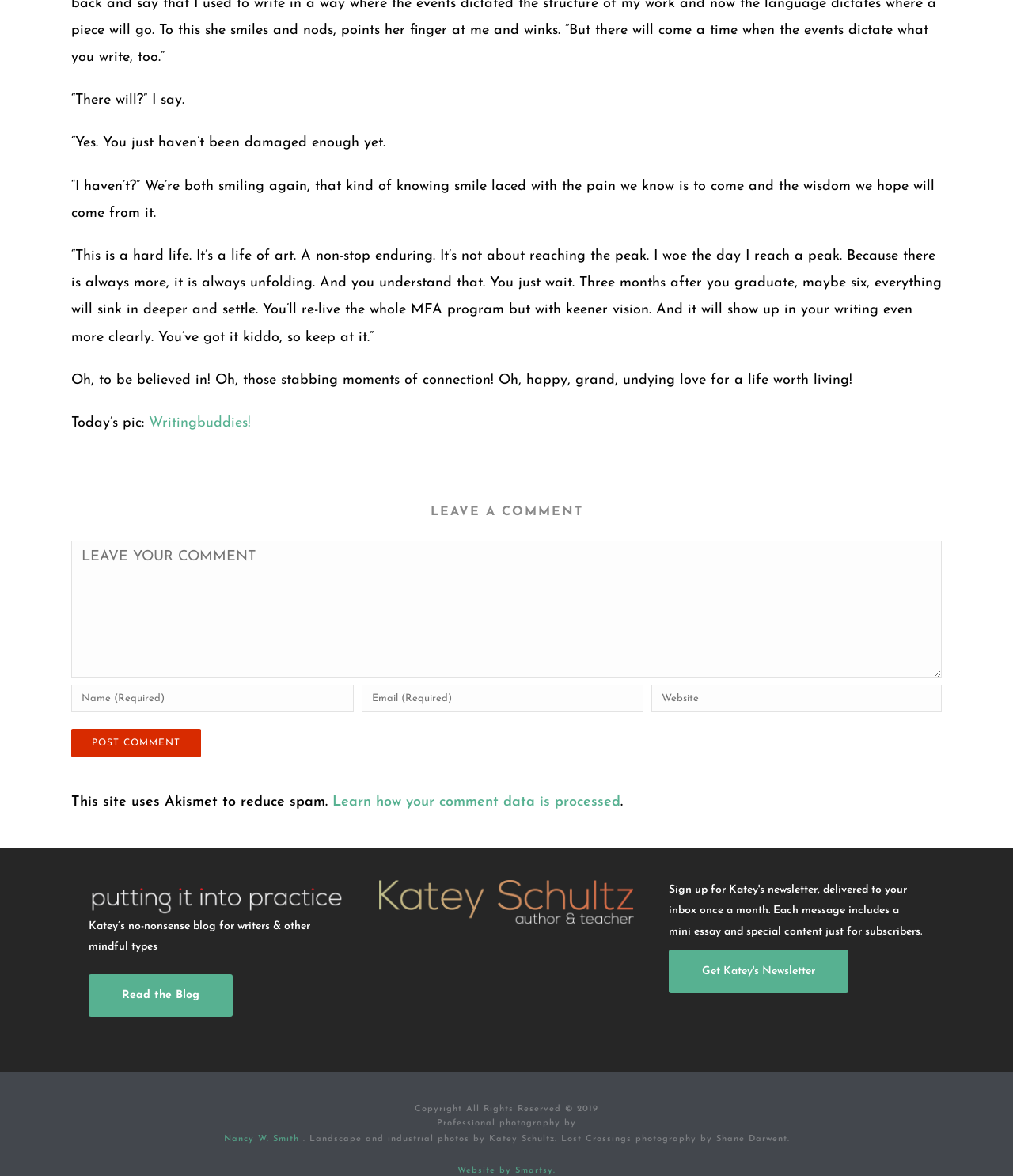Please reply with a single word or brief phrase to the question: 
Who is the photographer of the landscape and industrial photos?

Katey Schultz